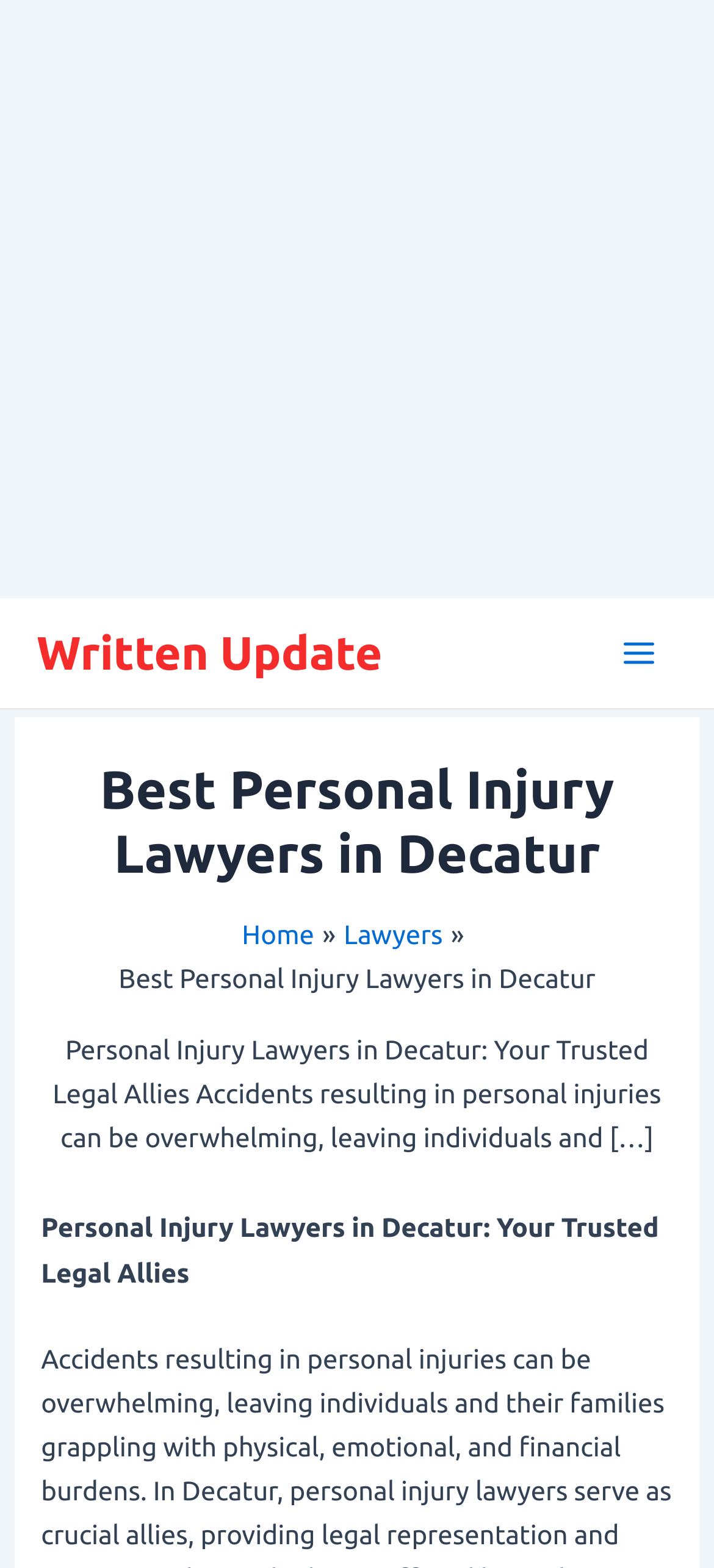Give the bounding box coordinates for the element described as: "Lawyers".

[0.481, 0.585, 0.62, 0.605]